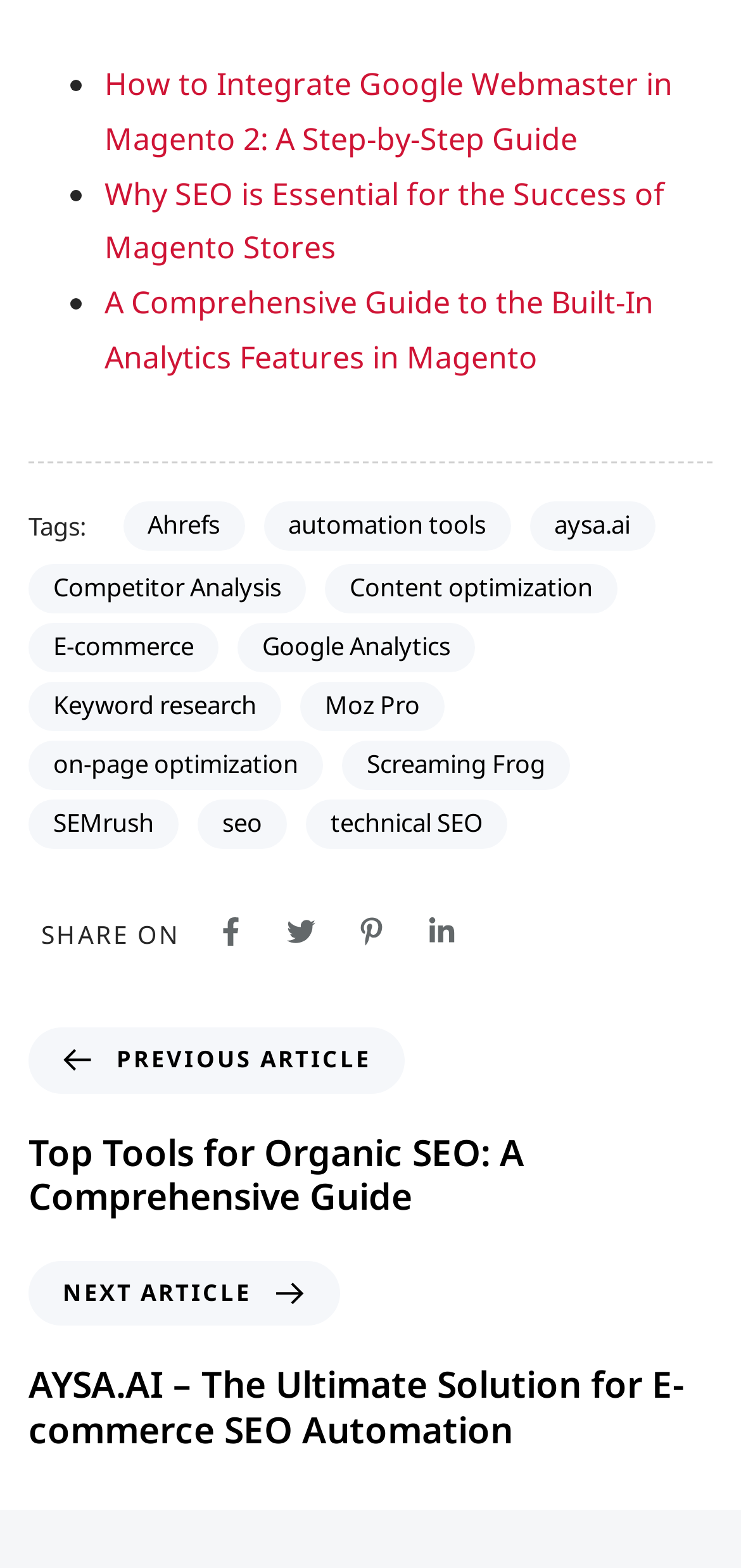Respond with a single word or phrase to the following question: What is the purpose of the links in the footer?

Tag navigation